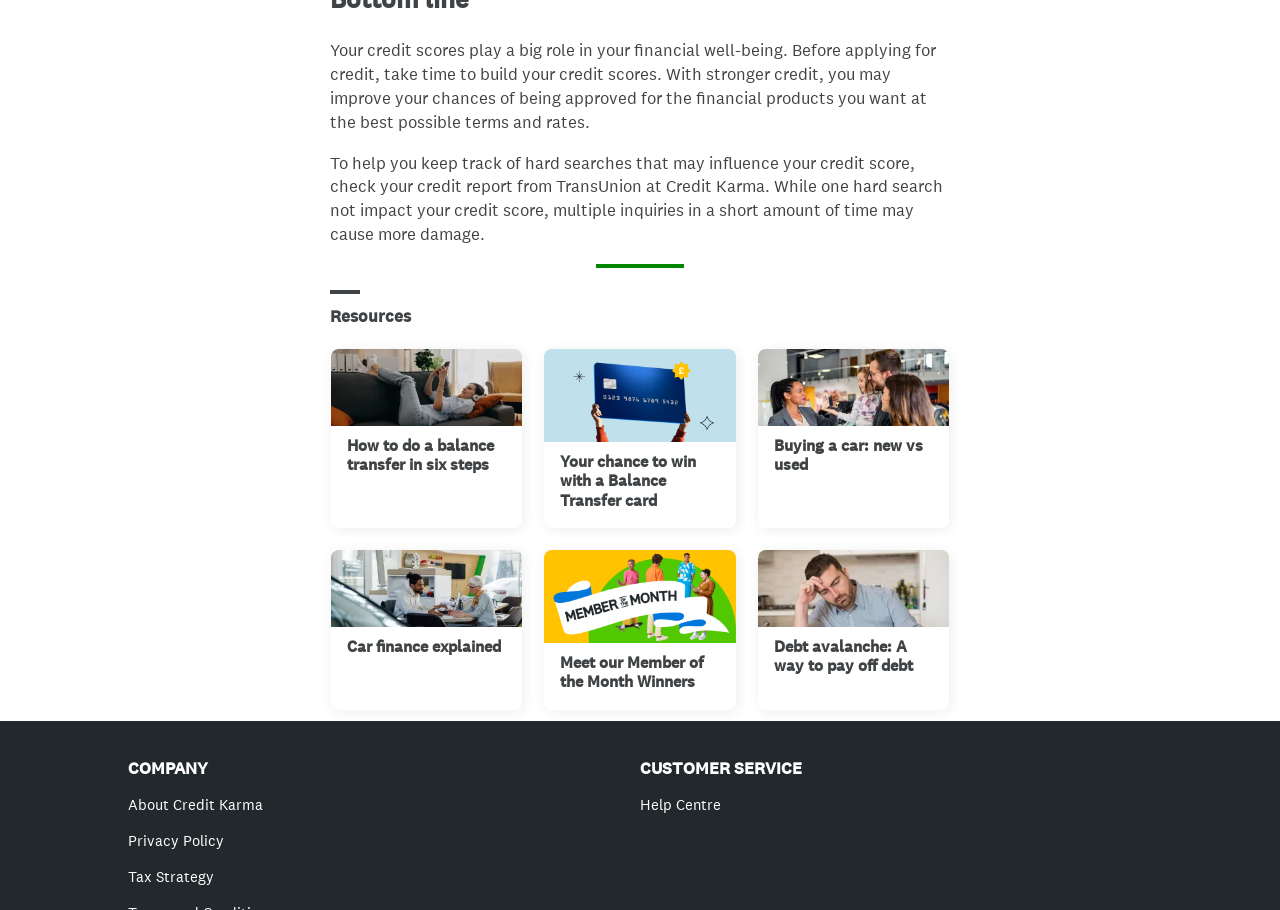From the screenshot, find the bounding box of the UI element matching this description: "Tax Strategy". Supply the bounding box coordinates in the form [left, top, right, bottom], each a float between 0 and 1.

[0.1, 0.952, 0.167, 0.973]